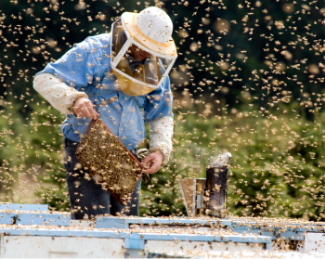What is the purpose of the webinar?
Refer to the image and provide a thorough answer to the question.

The webinar, titled 'Introduction to Beekeeping', is organized by the Tualatin Soil and Water Conservation District, with the purpose of educating potential beekeepers about the fascinating world of beekeeping and the vital role these pollinators play in our ecosystem.